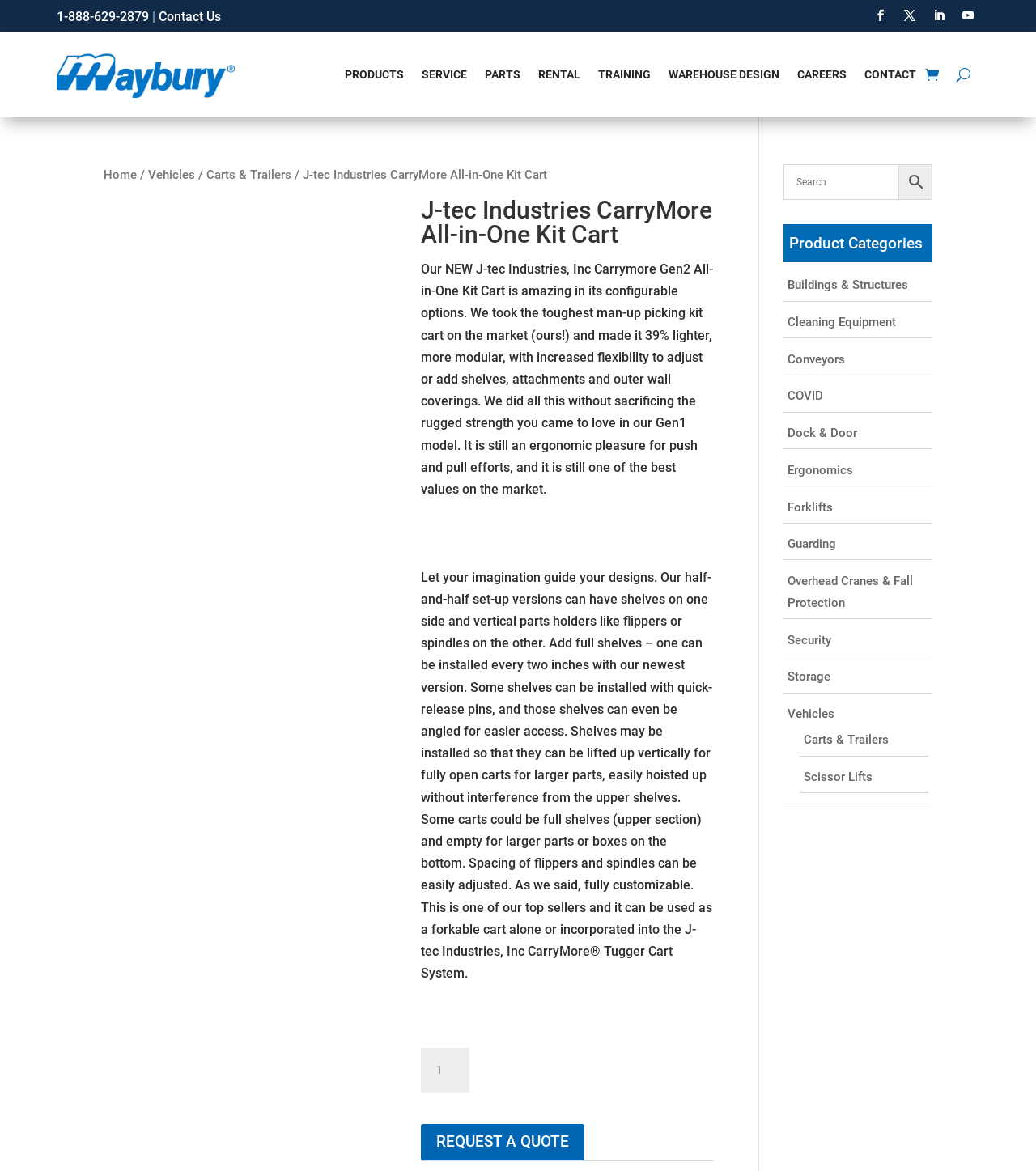What is the name of the product being described?
Refer to the screenshot and deliver a thorough answer to the question presented.

I found the product name by looking at the heading on the webpage, which says 'J-tec Industries CarryMore All-in-One Kit Cart'.